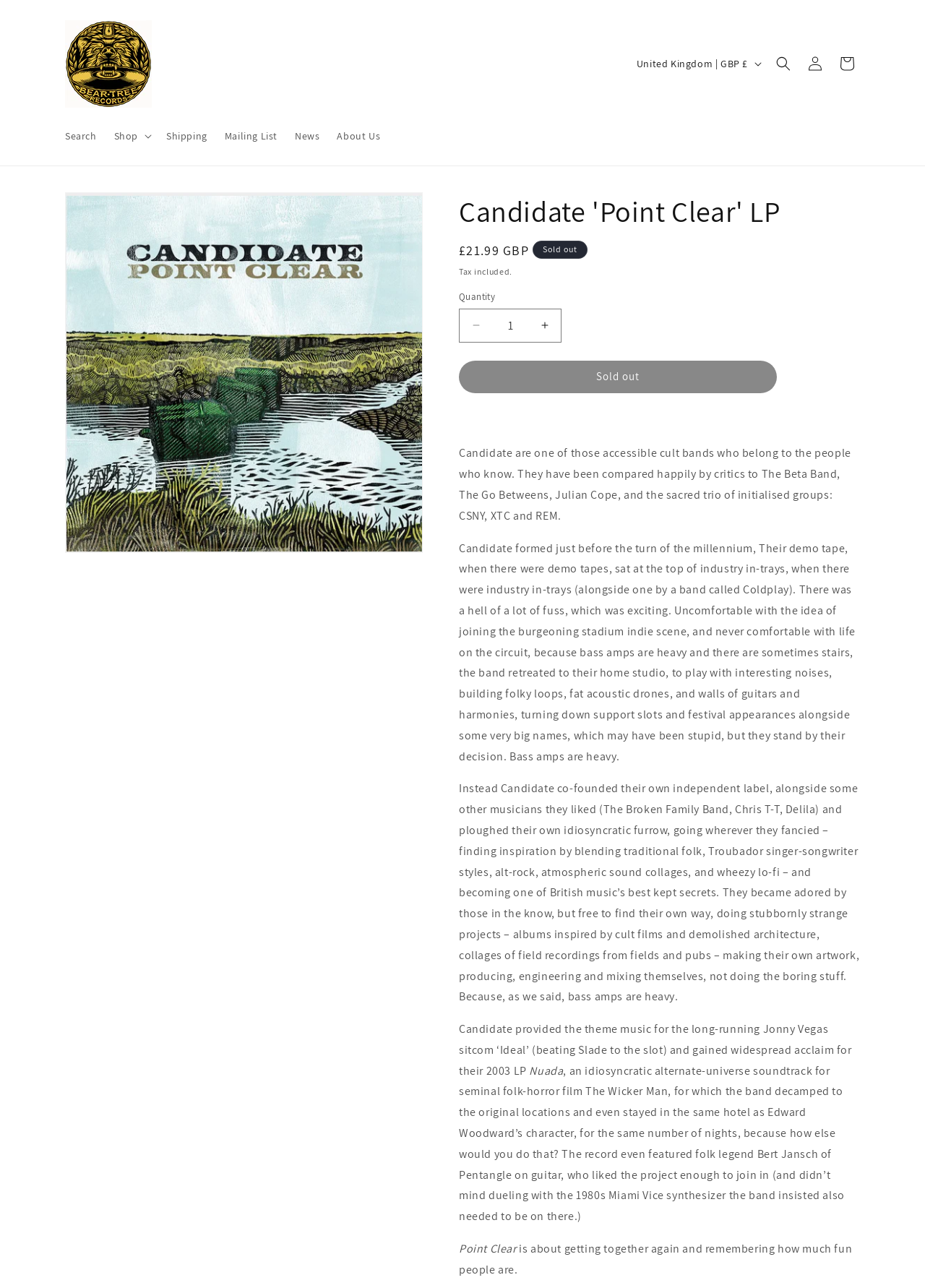Please identify the bounding box coordinates of the area that needs to be clicked to fulfill the following instruction: "Click the 'Shop' button."

[0.114, 0.093, 0.17, 0.117]